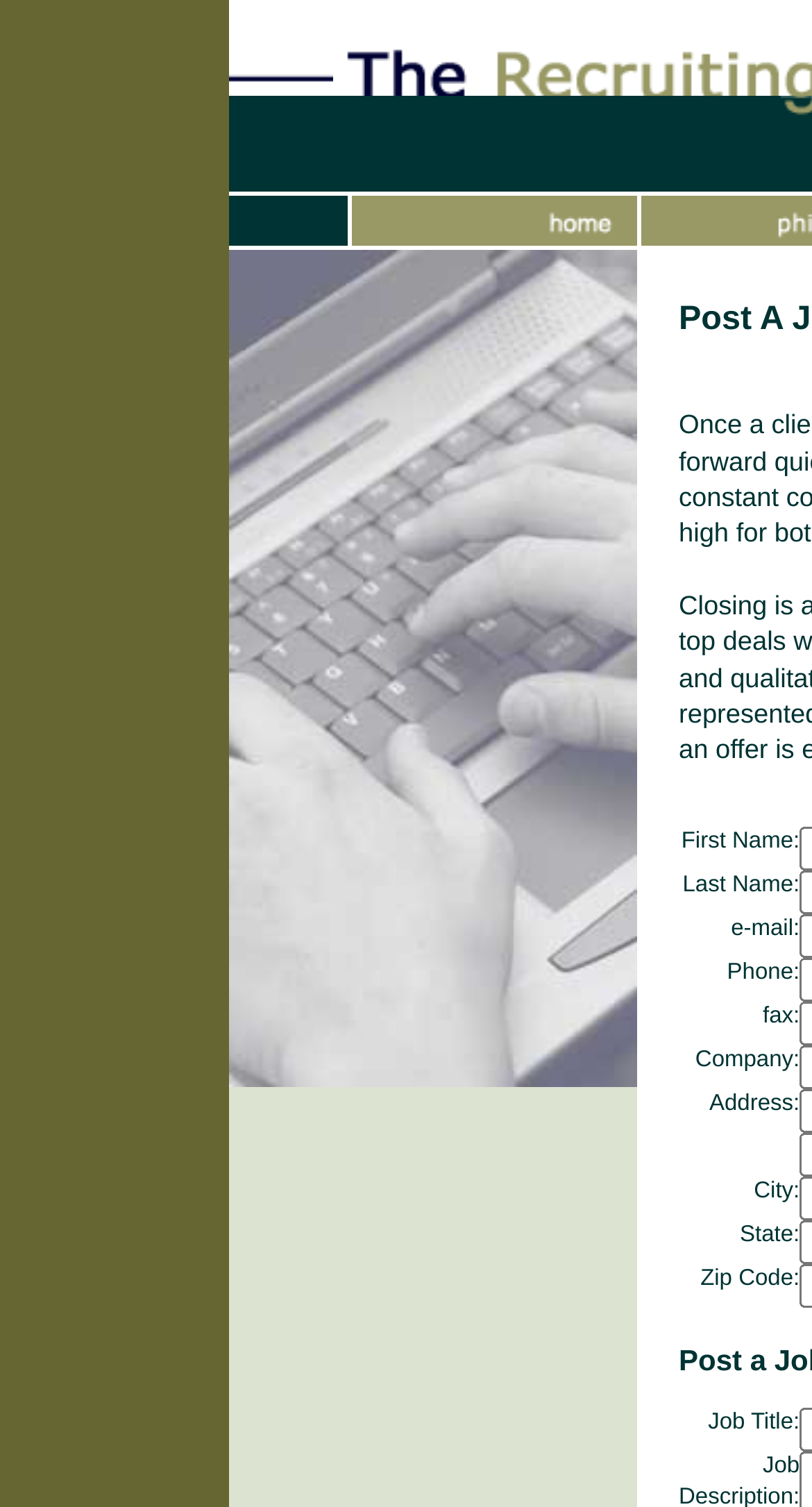Answer the question below with a single word or a brief phrase: 
What is the position of the image relative to the menu item 'Home'?

Above